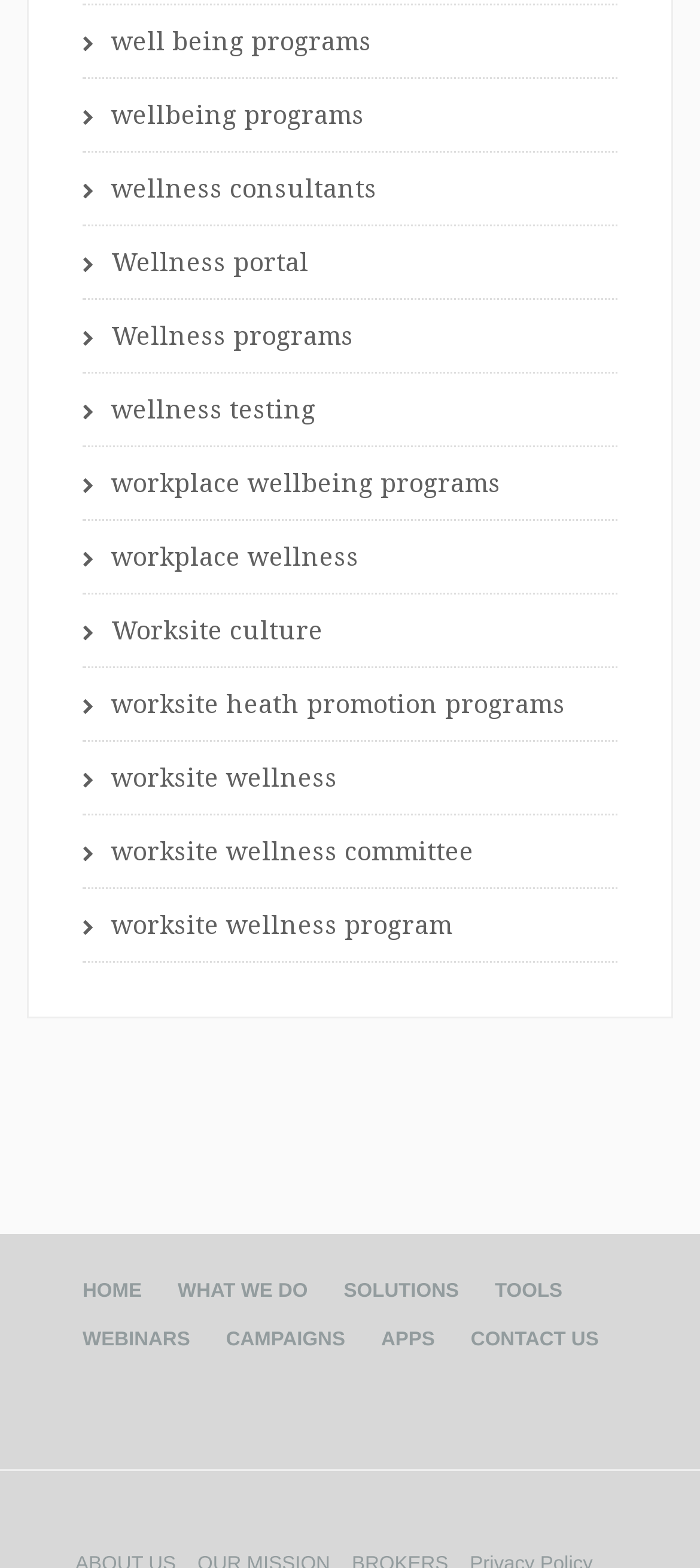What is the purpose of the 'TOOLS' link?
Use the image to answer the question with a single word or phrase.

Accessing tools